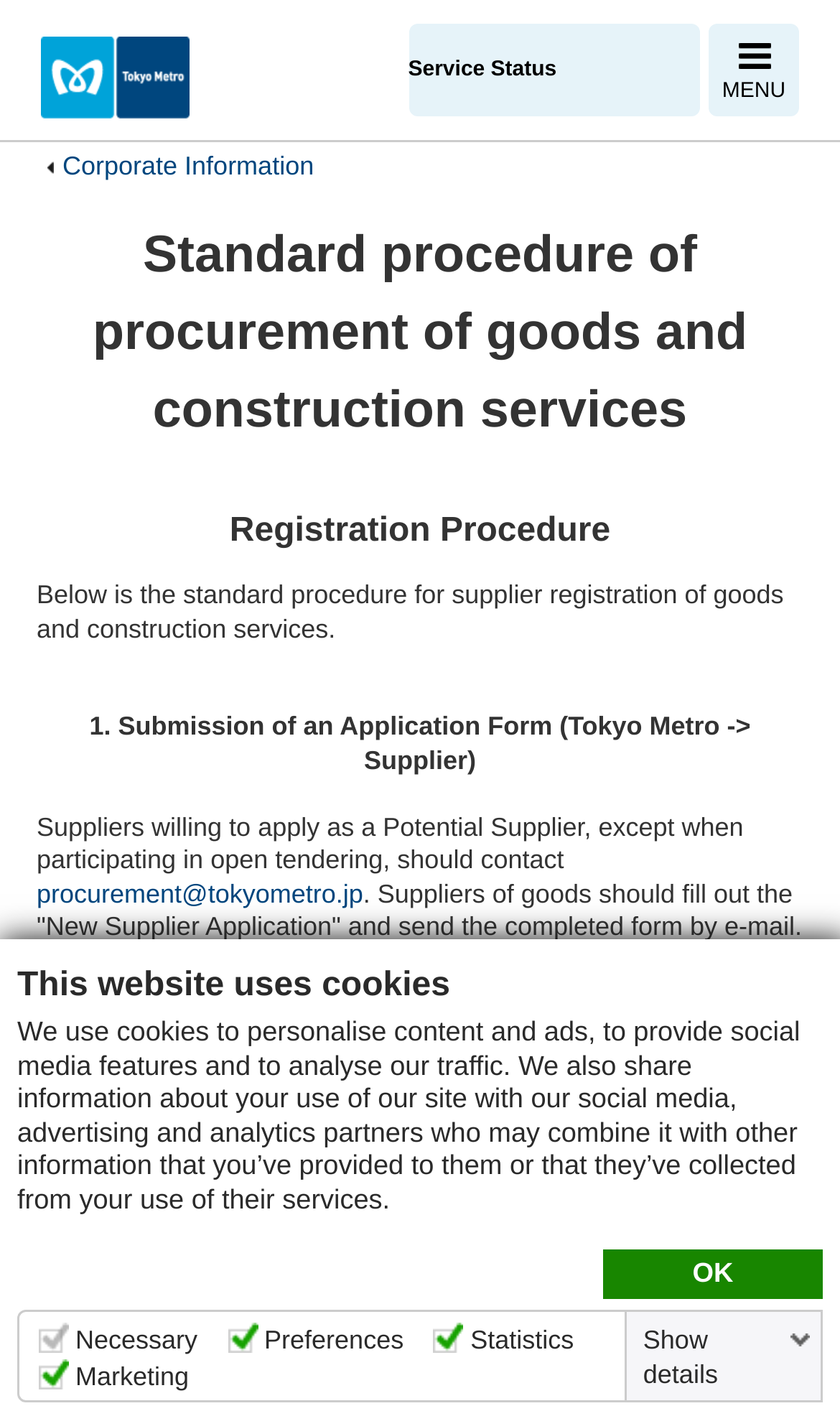Determine the bounding box coordinates of the target area to click to execute the following instruction: "Click the 'OK' button."

[0.718, 0.885, 0.979, 0.921]